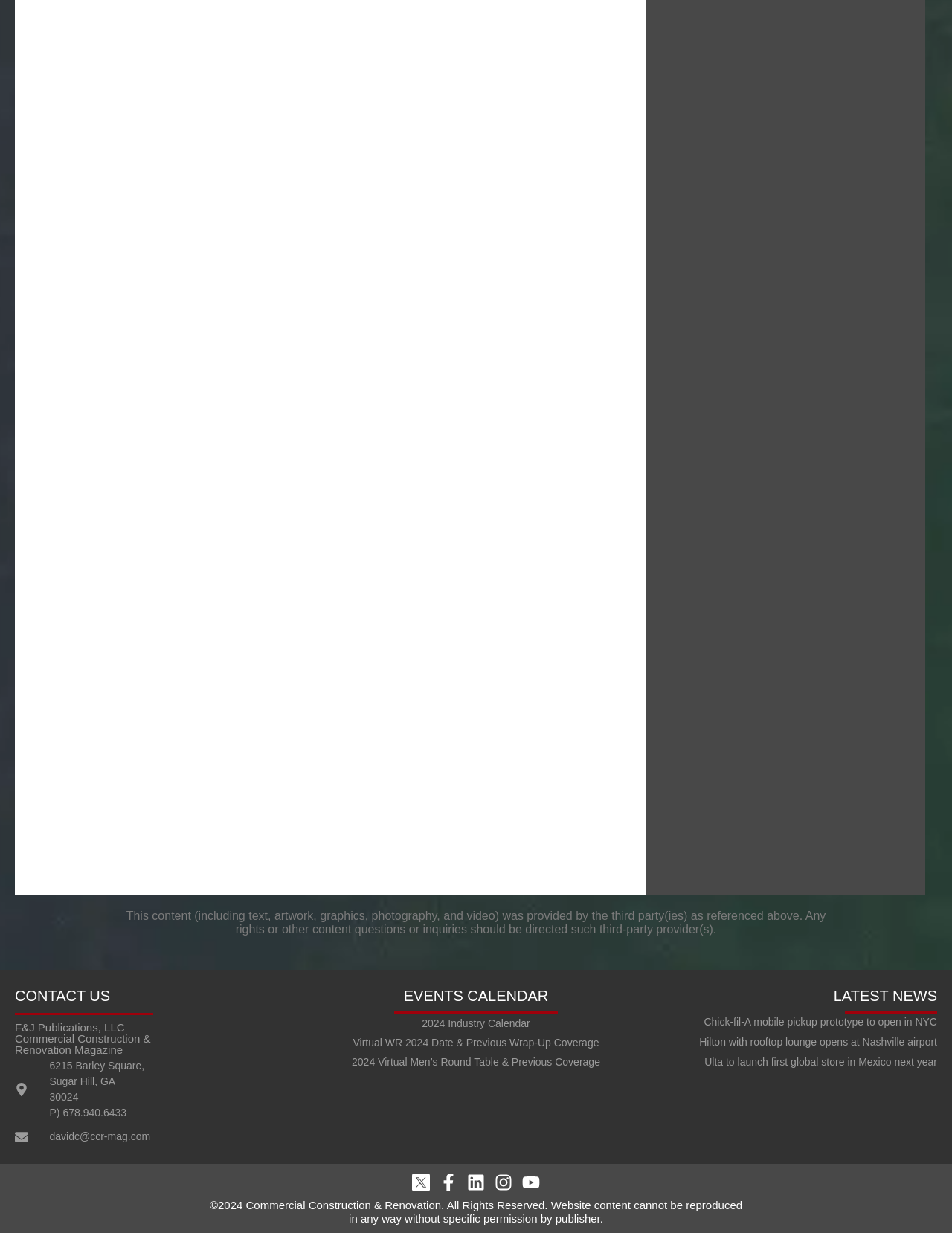How many social media links are there?
Based on the image, give a concise answer in the form of a single word or short phrase.

5